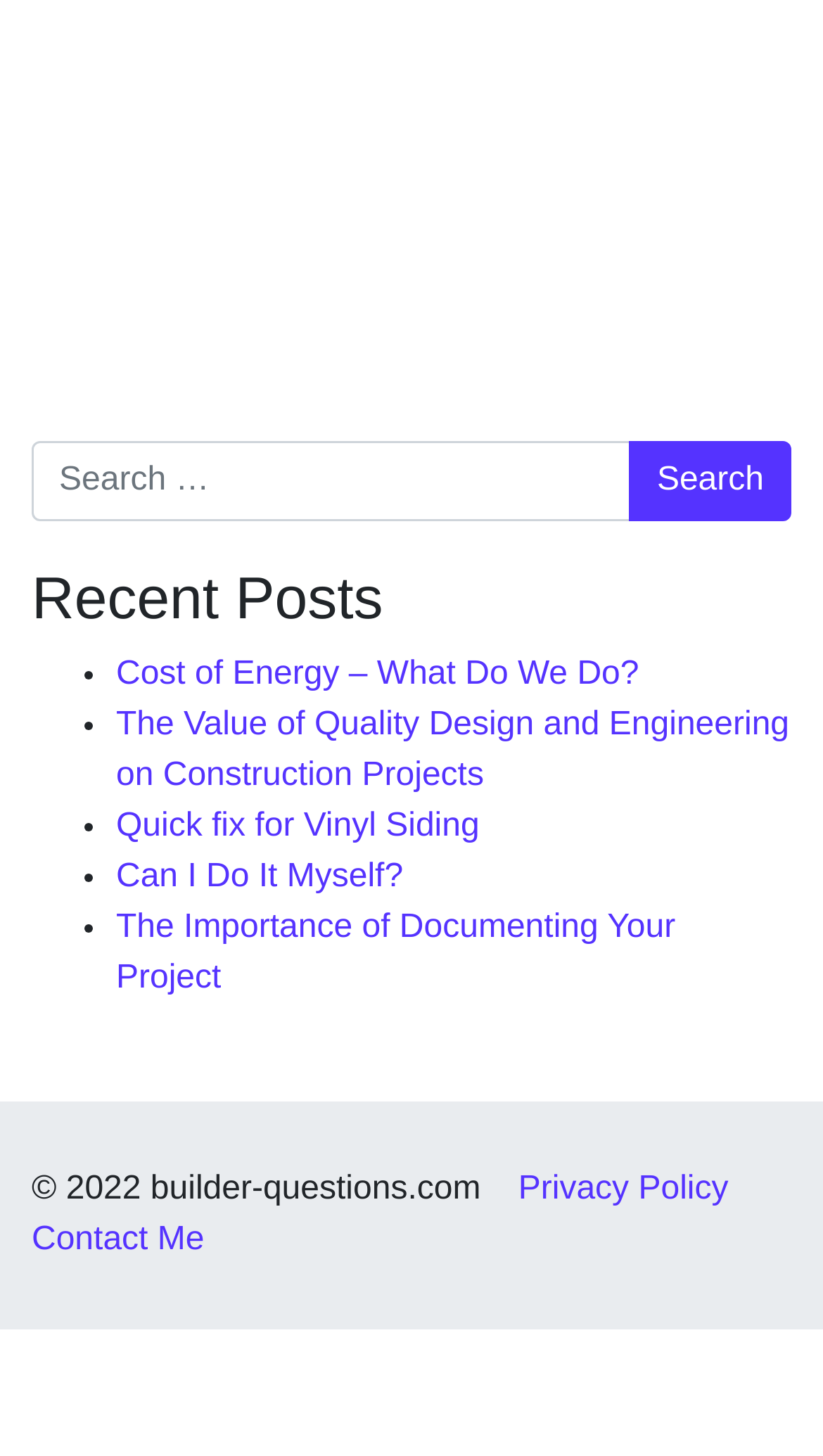Kindly determine the bounding box coordinates for the area that needs to be clicked to execute this instruction: "Click the 'Search' button".

[0.765, 0.303, 0.962, 0.358]